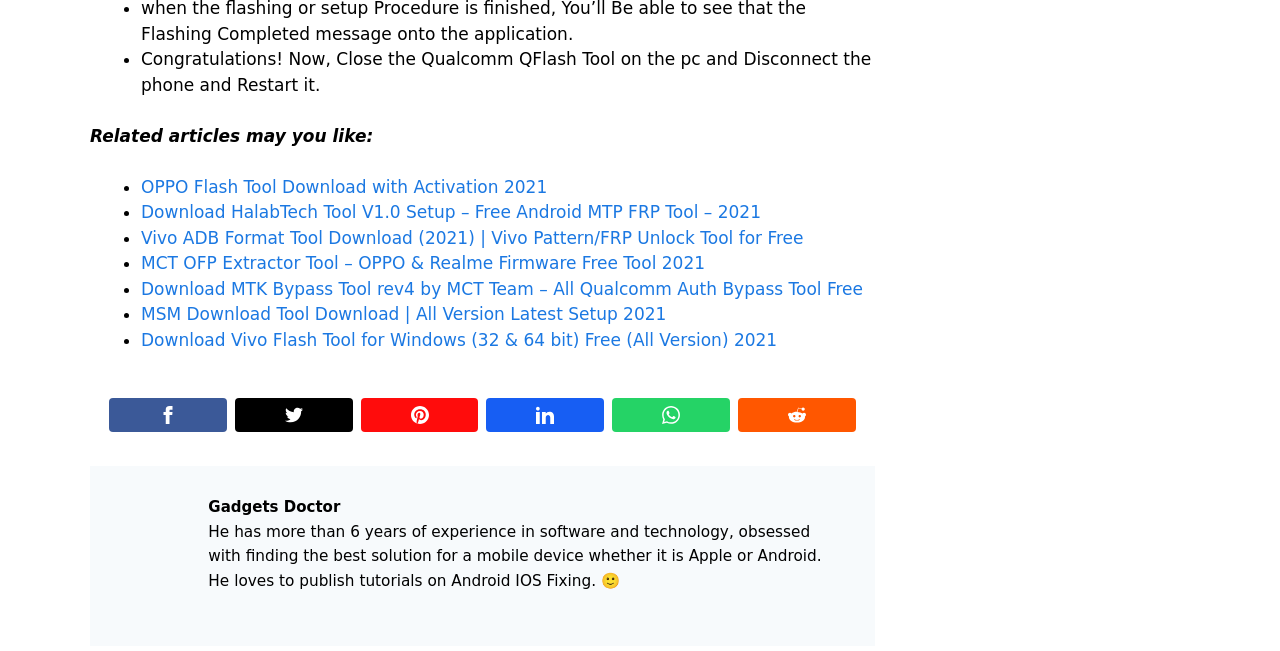Identify the bounding box of the UI element that matches this description: "parent_node: Share on:".

[0.577, 0.611, 0.669, 0.664]